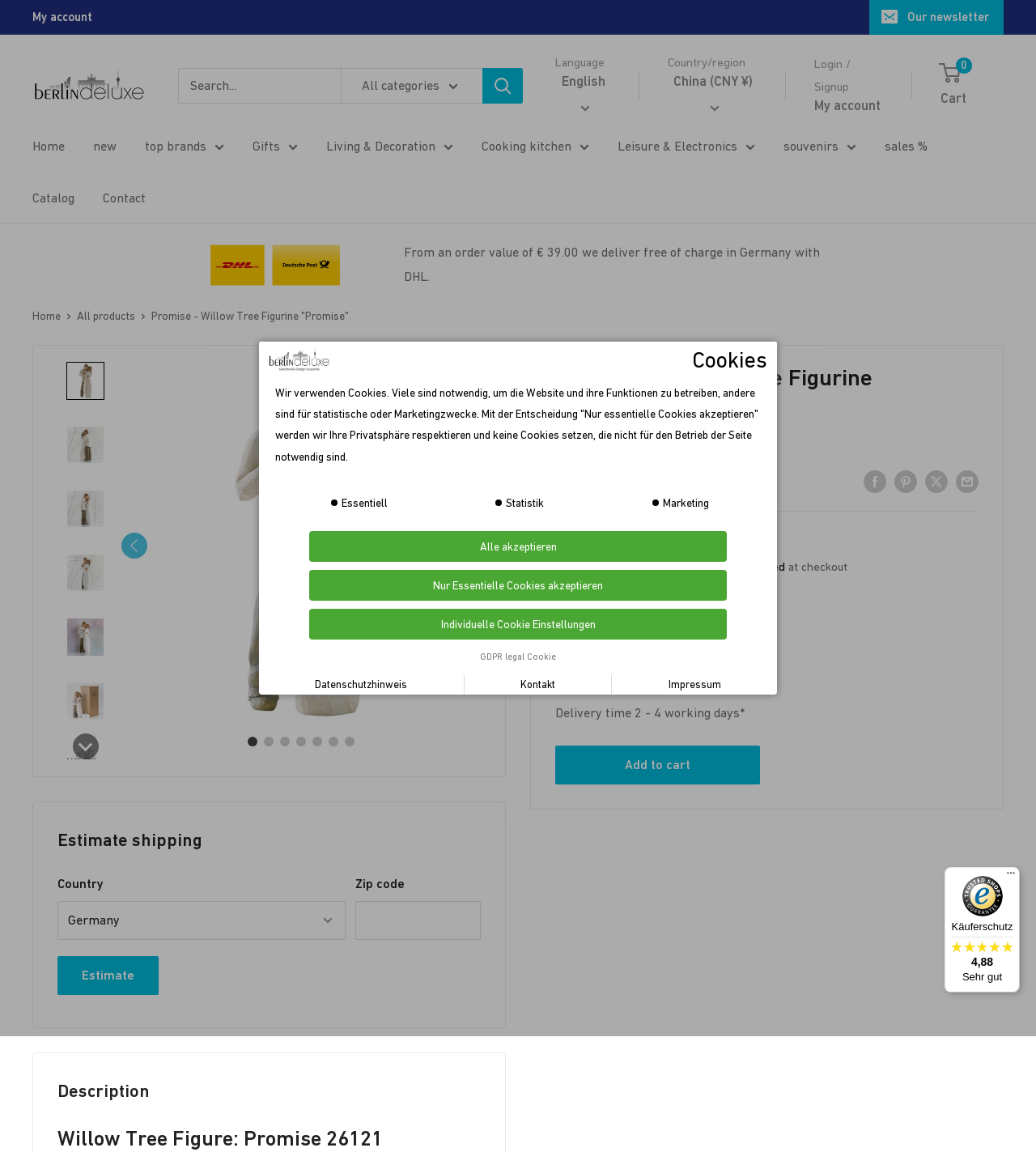Identify the bounding box coordinates of the section to be clicked to complete the task described by the following instruction: "View cart". The coordinates should be four float numbers between 0 and 1, formatted as [left, top, right, bottom].

[0.908, 0.052, 0.969, 0.097]